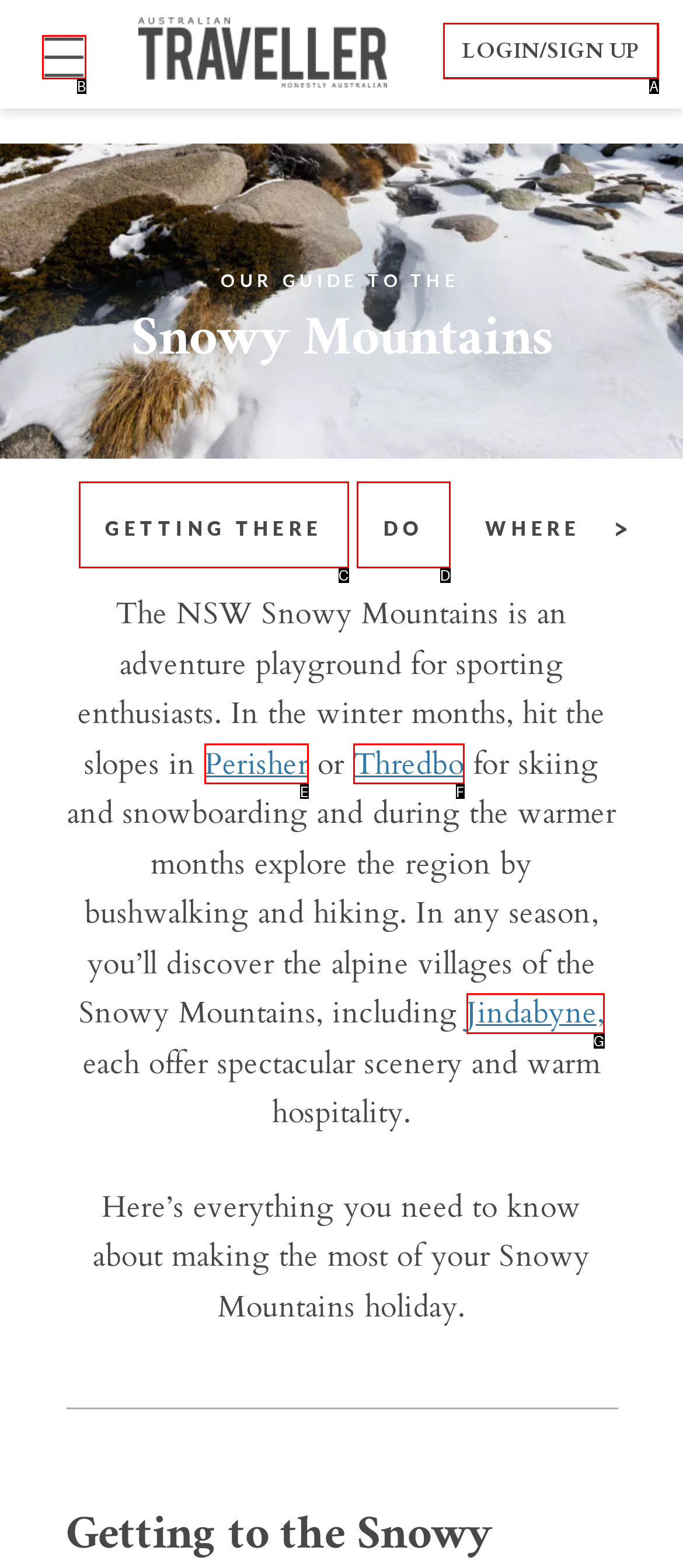Look at the description: Perisher
Determine the letter of the matching UI element from the given choices.

E